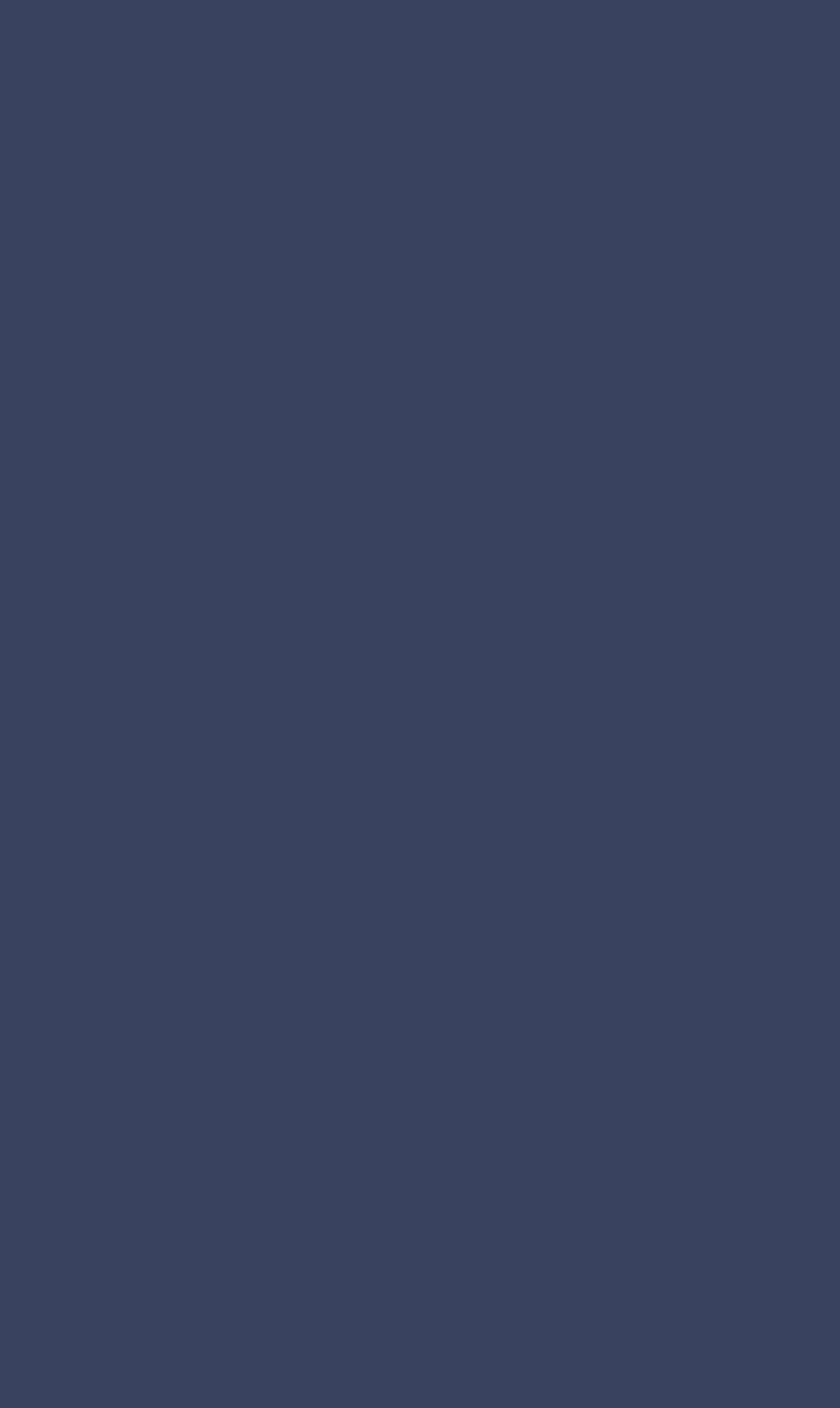Extract the bounding box coordinates of the UI element described by: "Polityka cookies". The coordinates should include four float numbers ranging from 0 to 1, e.g., [left, top, right, bottom].

[0.05, 0.167, 0.332, 0.193]